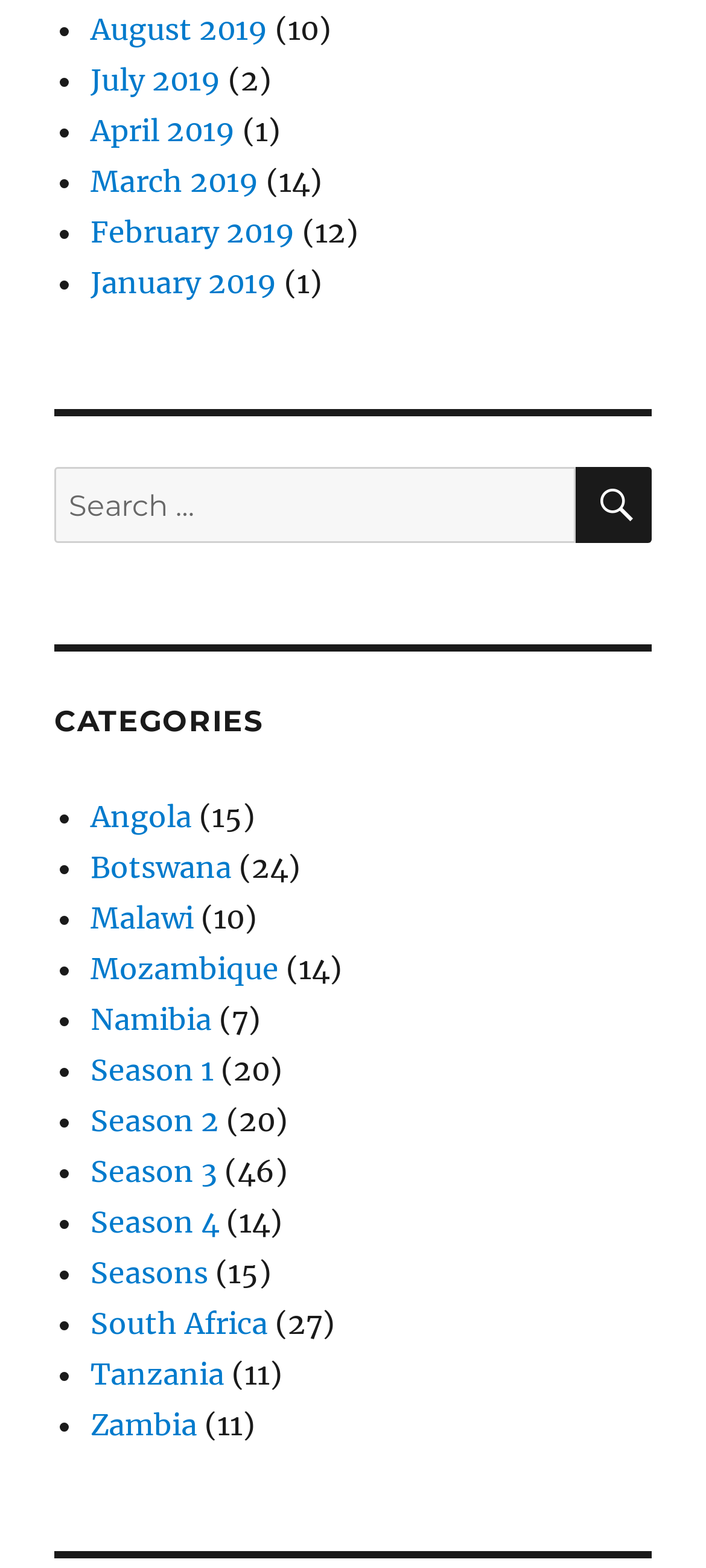Given the description "February 2019", provide the bounding box coordinates of the corresponding UI element.

[0.128, 0.137, 0.418, 0.16]